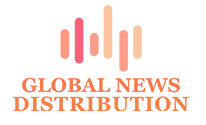What does the logo symbolize?
Please provide a comprehensive answer to the question based on the webpage screenshot.

The stylized bars in the logo, which are in varying heights and colors, symbolize sound waves or data transmission, reflecting the essence of a news distribution service.